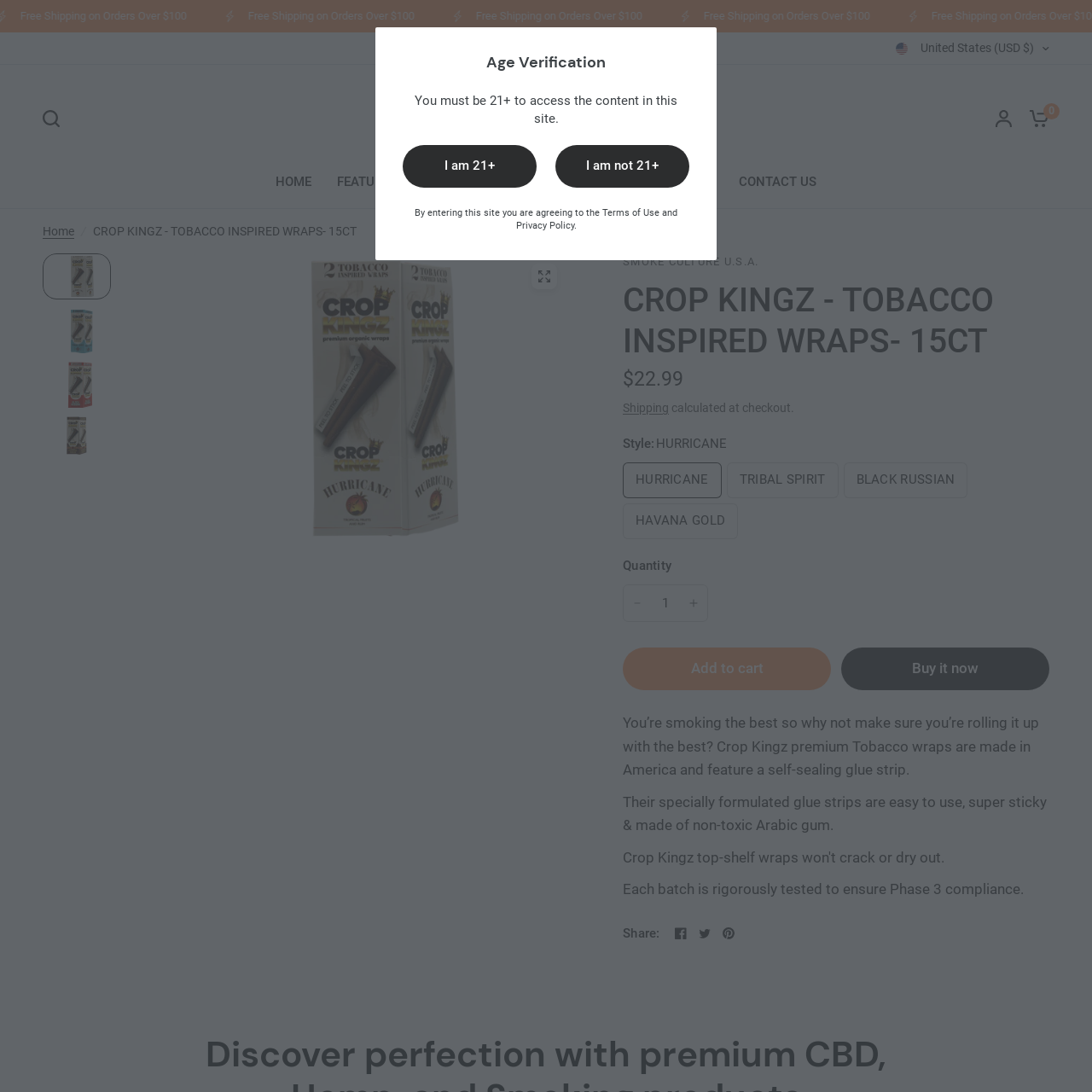Thoroughly describe the content of the image found within the red border.

The image features a stylized representation of the United States flag. It typically includes star and stripe motifs, embodying patriotic themes. This design element is often utilized in various forms of American merchandise, aligning with themes of national pride and identity. Its context may relate to products or services, particularly those aimed at a U.S. audience, such as smoking accessories or wraps, further emphasizing a connection to American culture. The flag's imagery is a common choice in marketing materials to evoke a sense of familiarity and patriotism among consumers.